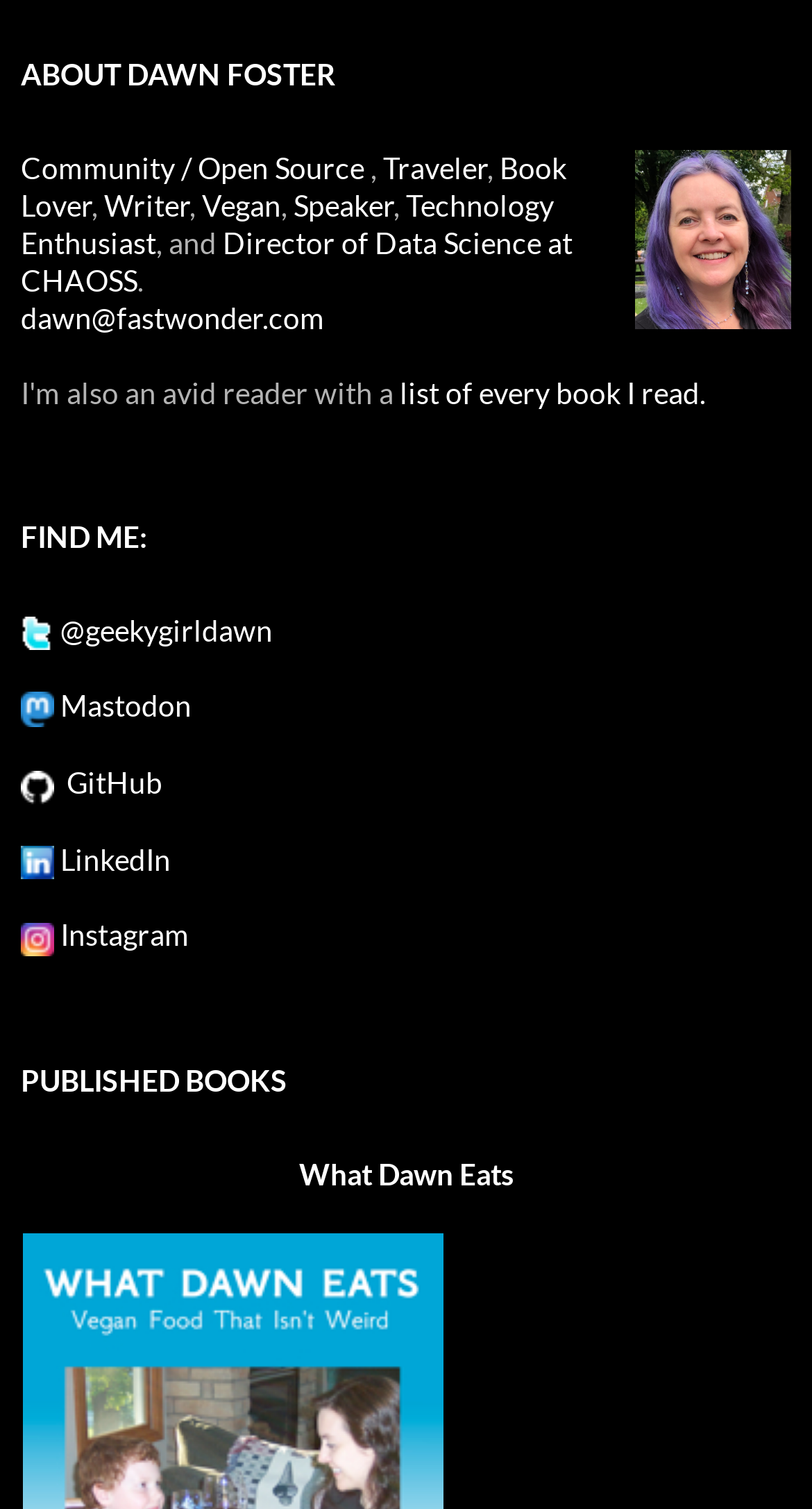Determine the bounding box coordinates of the region that needs to be clicked to achieve the task: "Contact Dawn Foster via email".

[0.026, 0.199, 0.4, 0.222]